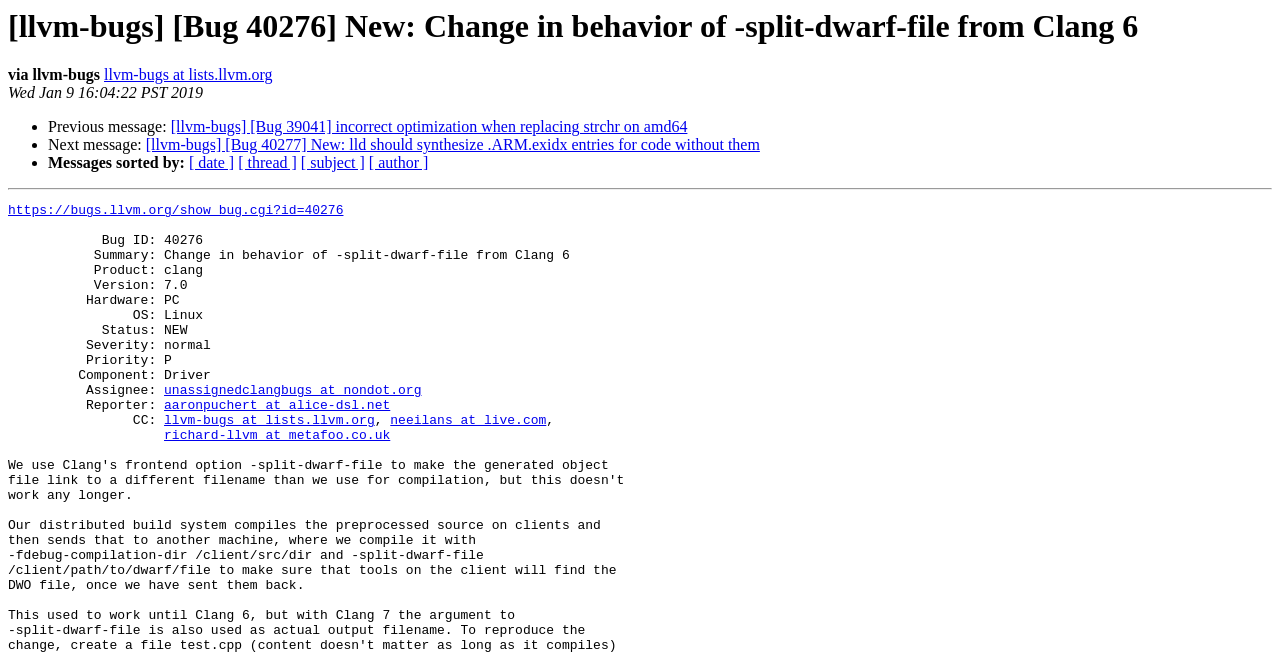Find and provide the bounding box coordinates for the UI element described here: "unassignedclangbugs at nondot.org". The coordinates should be given as four float numbers between 0 and 1: [left, top, right, bottom].

[0.129, 0.587, 0.33, 0.61]